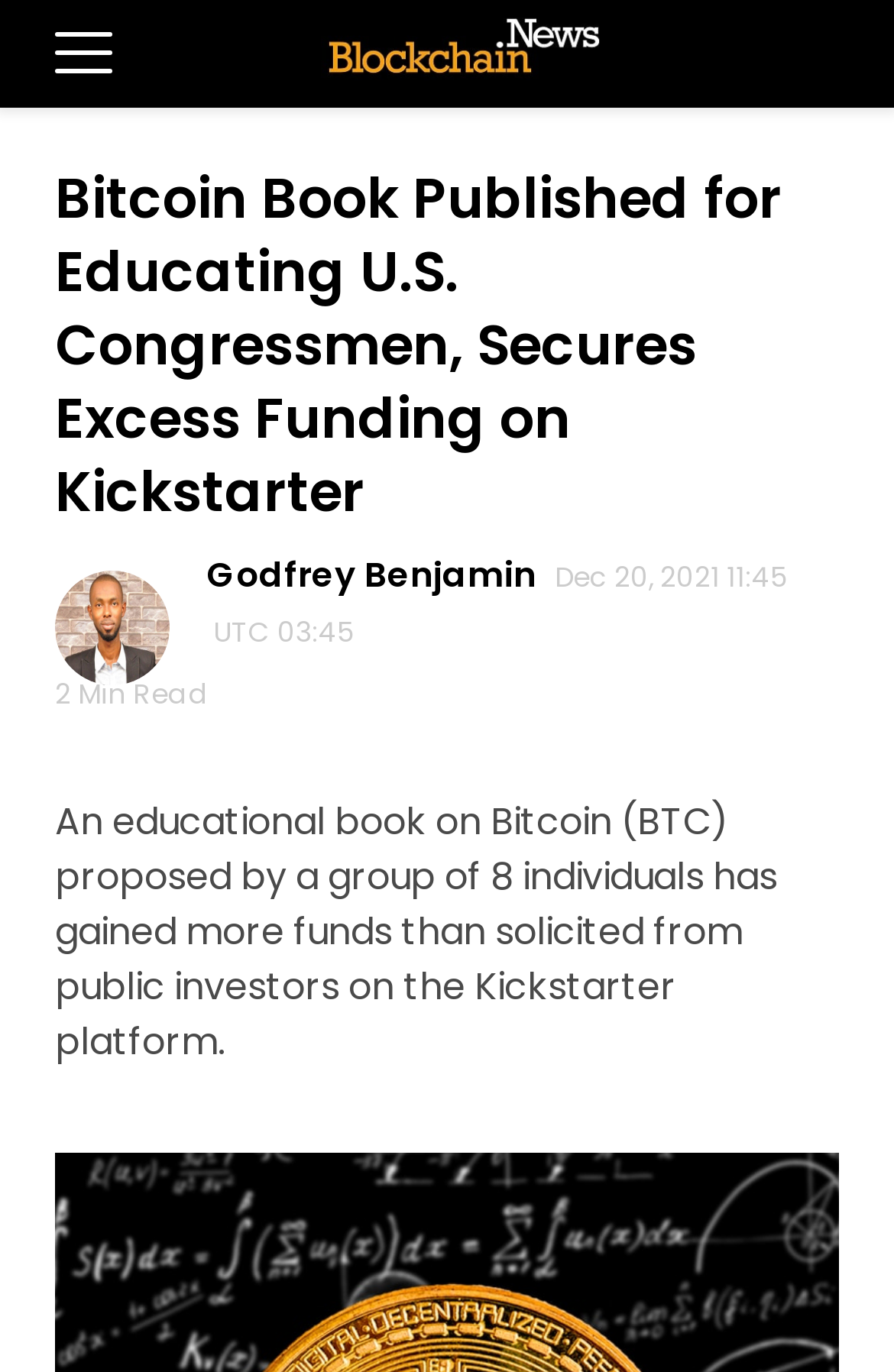Answer the following query with a single word or phrase:
On which platform did the book gain excess funding?

Kickstarter